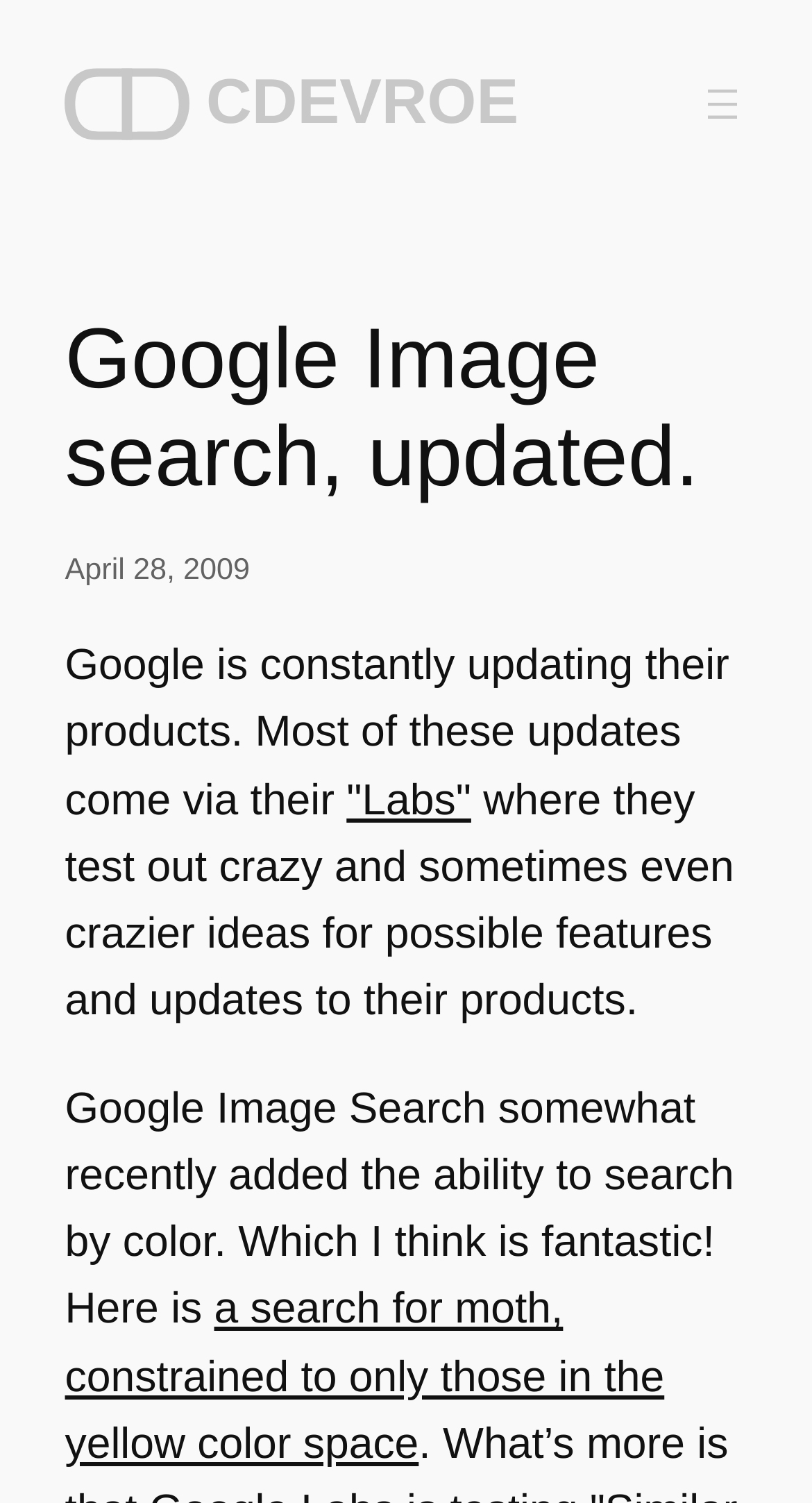Please look at the image and answer the question with a detailed explanation: What is the author's name?

The author's name can be found in the top navigation bar, where it is written as 'CDEVROE' in a link element.